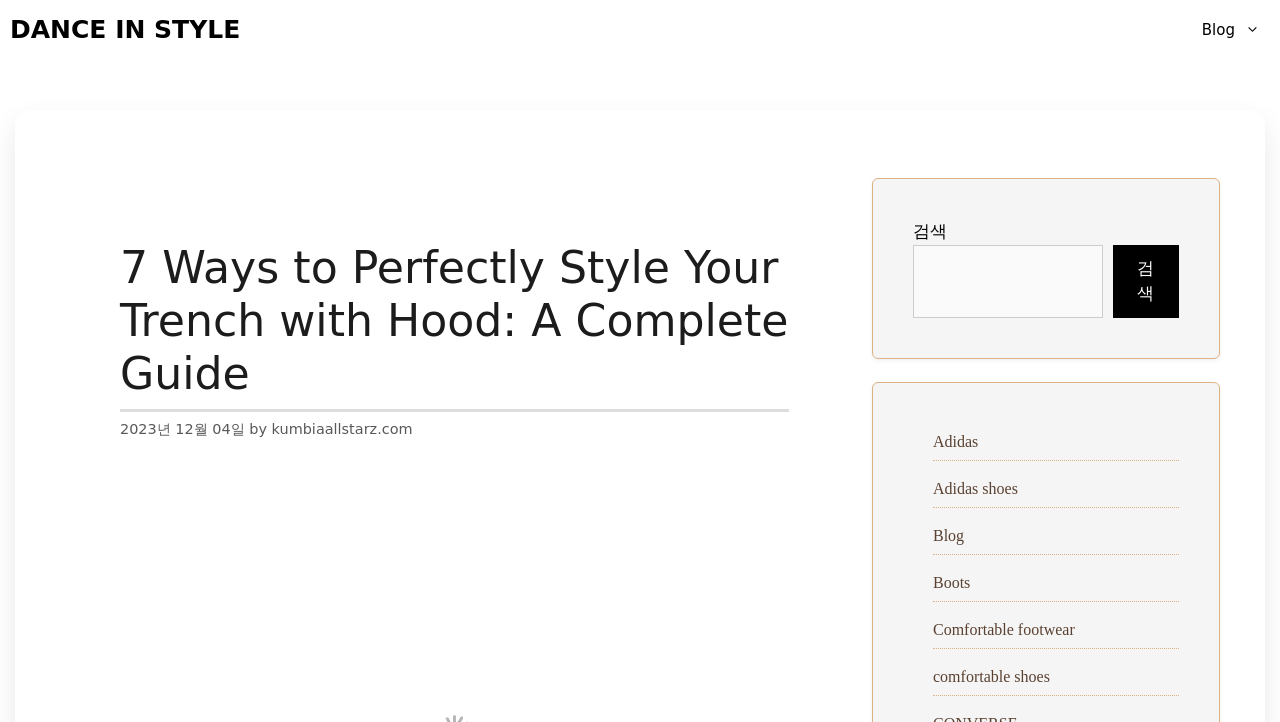Please identify the coordinates of the bounding box that should be clicked to fulfill this instruction: "Click the 'HOME' link".

None